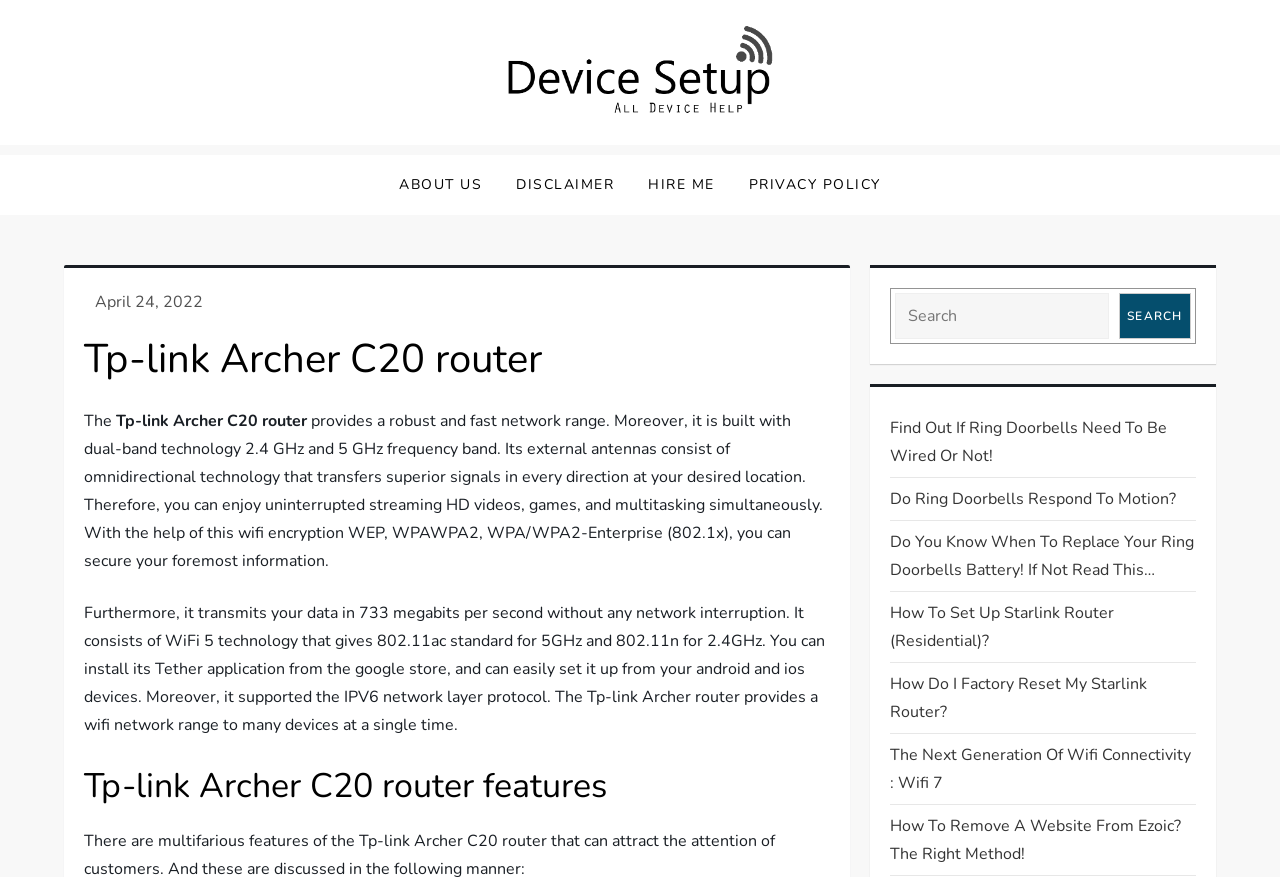Please study the image and answer the question comprehensively:
What is the purpose of the external antennas?

The webpage explains that the external antennas of the Tp-link Archer C20 router consist of omnidirectional technology, which transfers superior signals in every direction at the desired location, enabling uninterrupted streaming and multitasking.